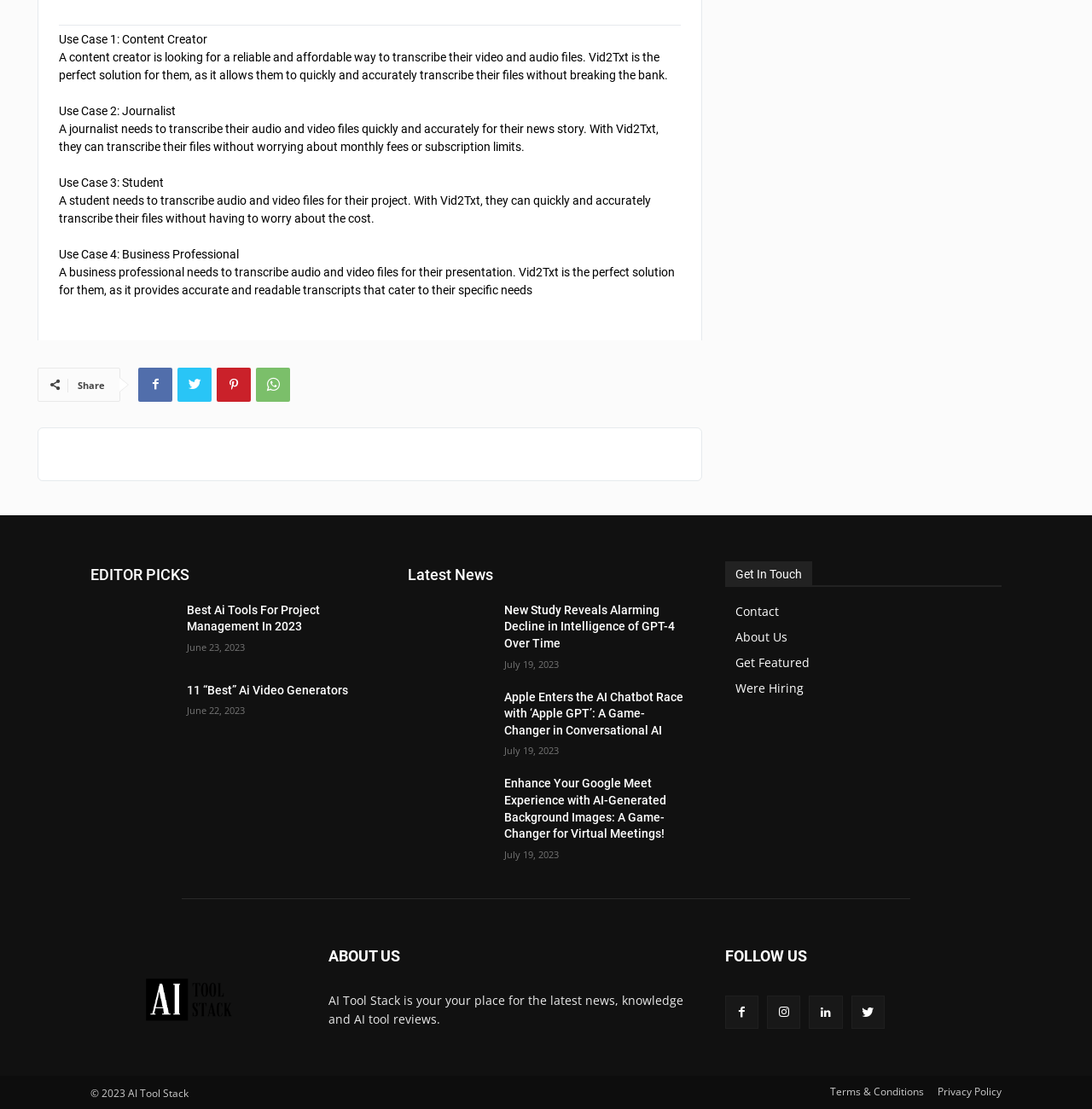Identify the bounding box for the UI element that is described as follows: "title="11 “Best” Ai Video Generators"".

[0.083, 0.615, 0.159, 0.668]